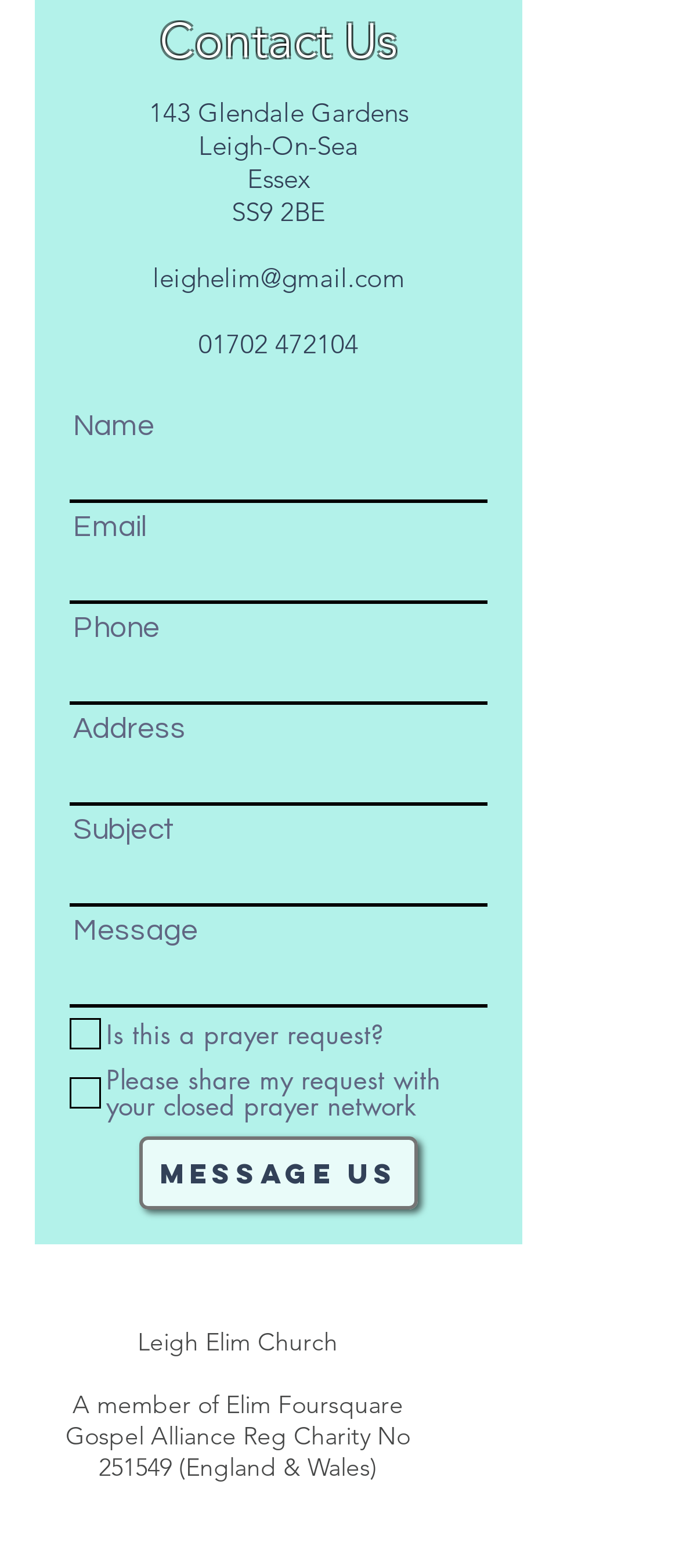Locate the bounding box coordinates of the item that should be clicked to fulfill the instruction: "Enter your name".

[0.103, 0.289, 0.718, 0.321]